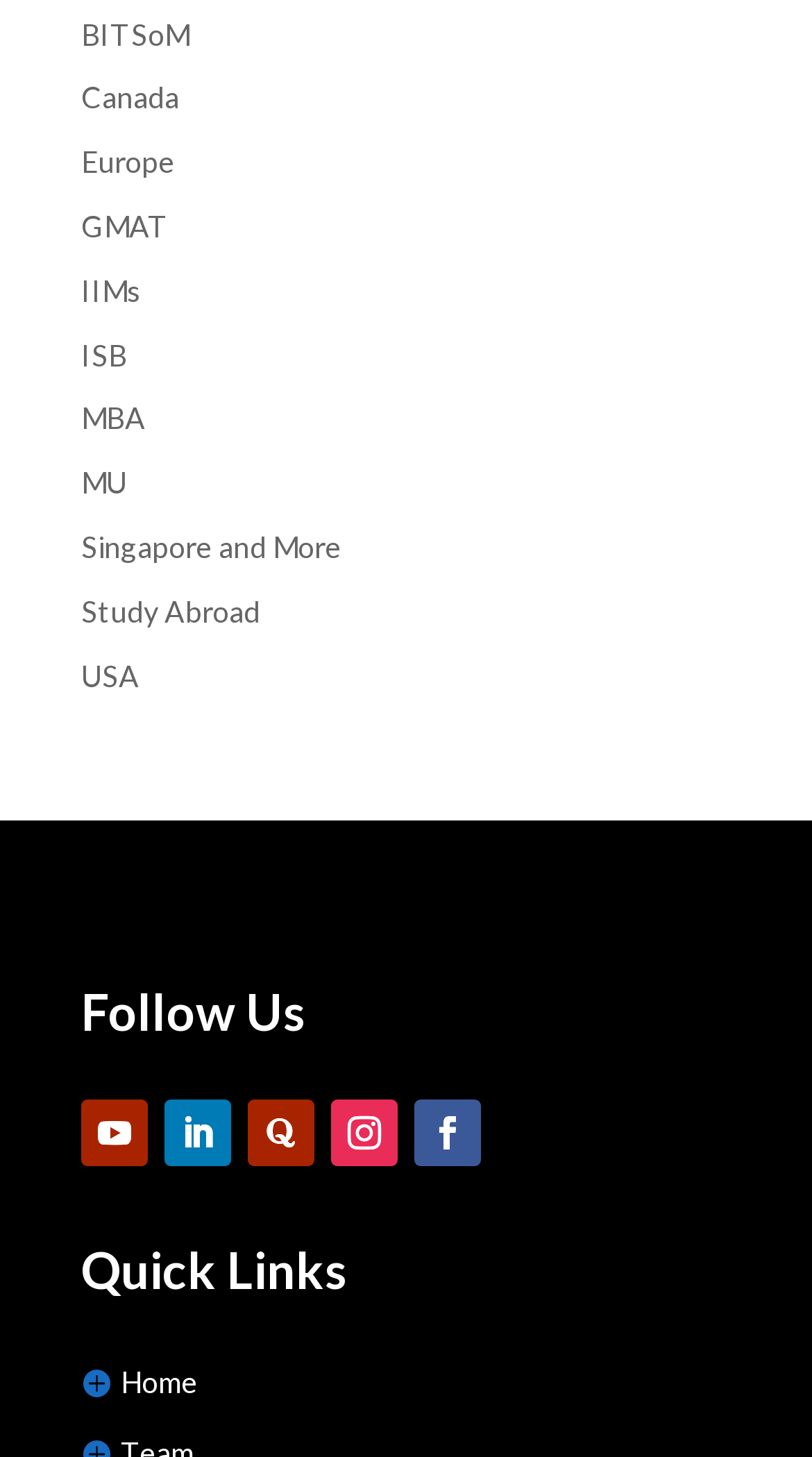Find the UI element described as: "B-Human auf Twitter" and predict its bounding box coordinates. Ensure the coordinates are four float numbers between 0 and 1, [left, top, right, bottom].

None